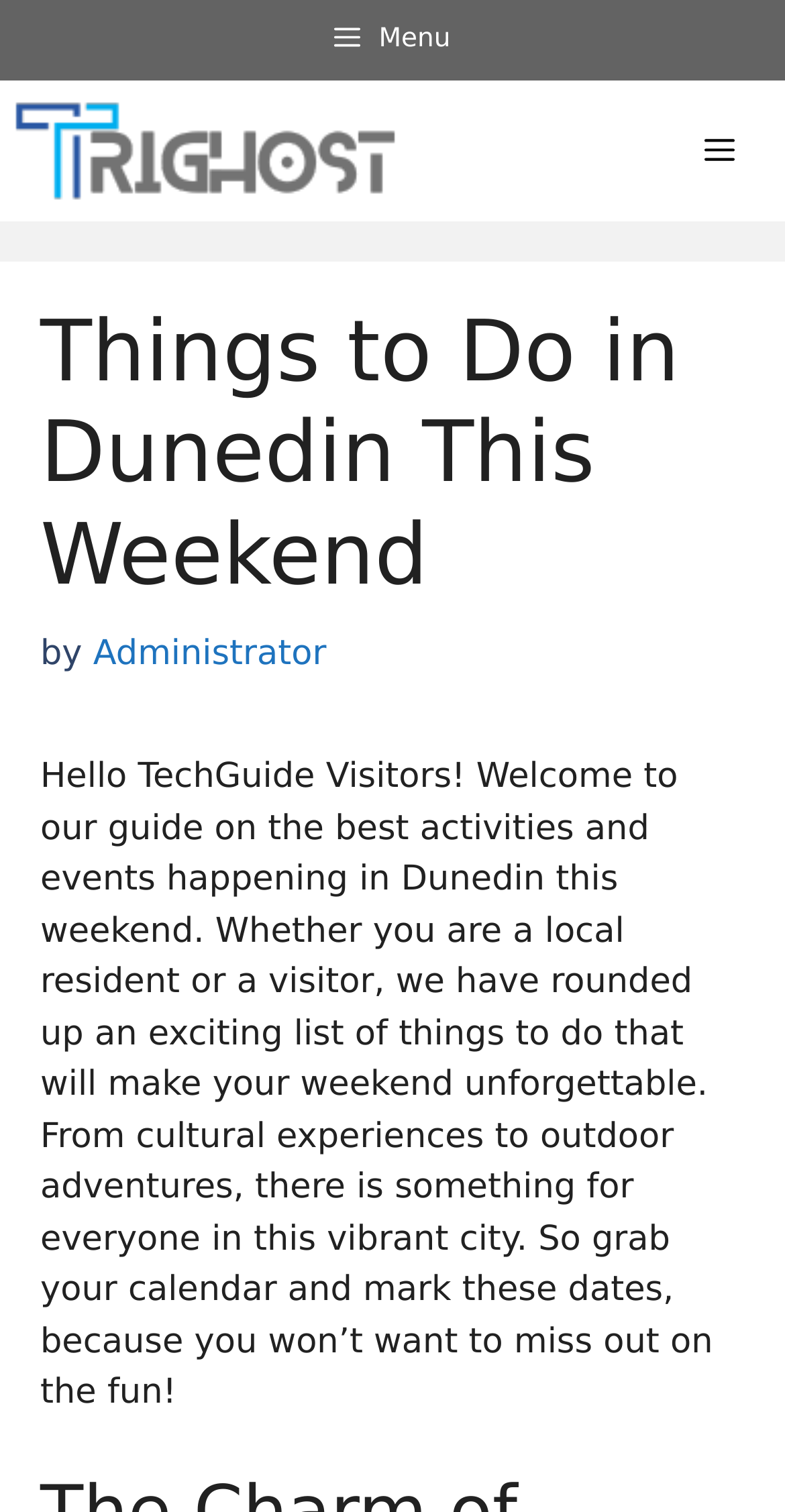Please extract the webpage's main title and generate its text content.

Things to Do in Dunedin This Weekend